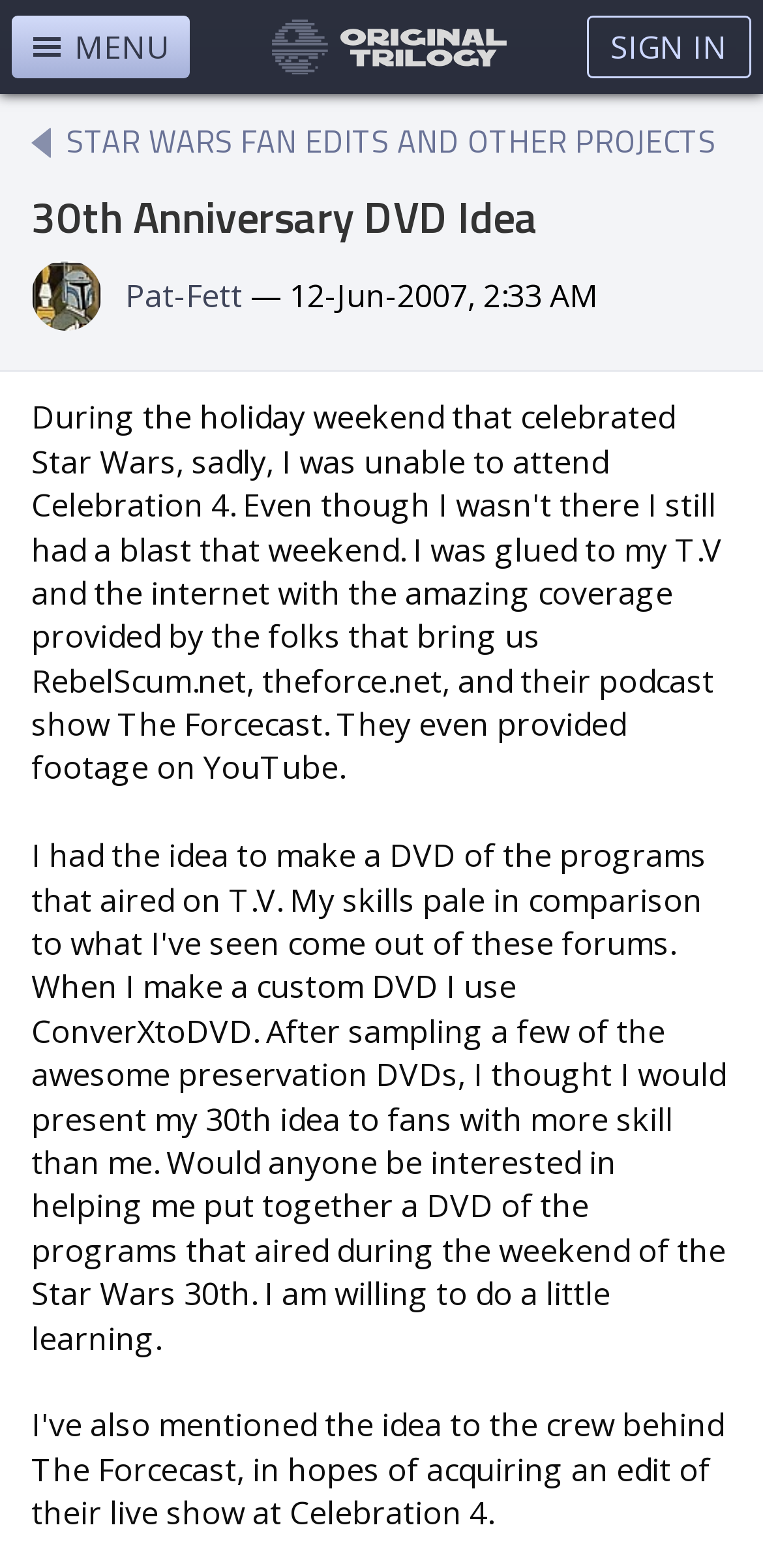Answer the following query concisely with a single word or phrase:
What is the text of the menu button?

MENU